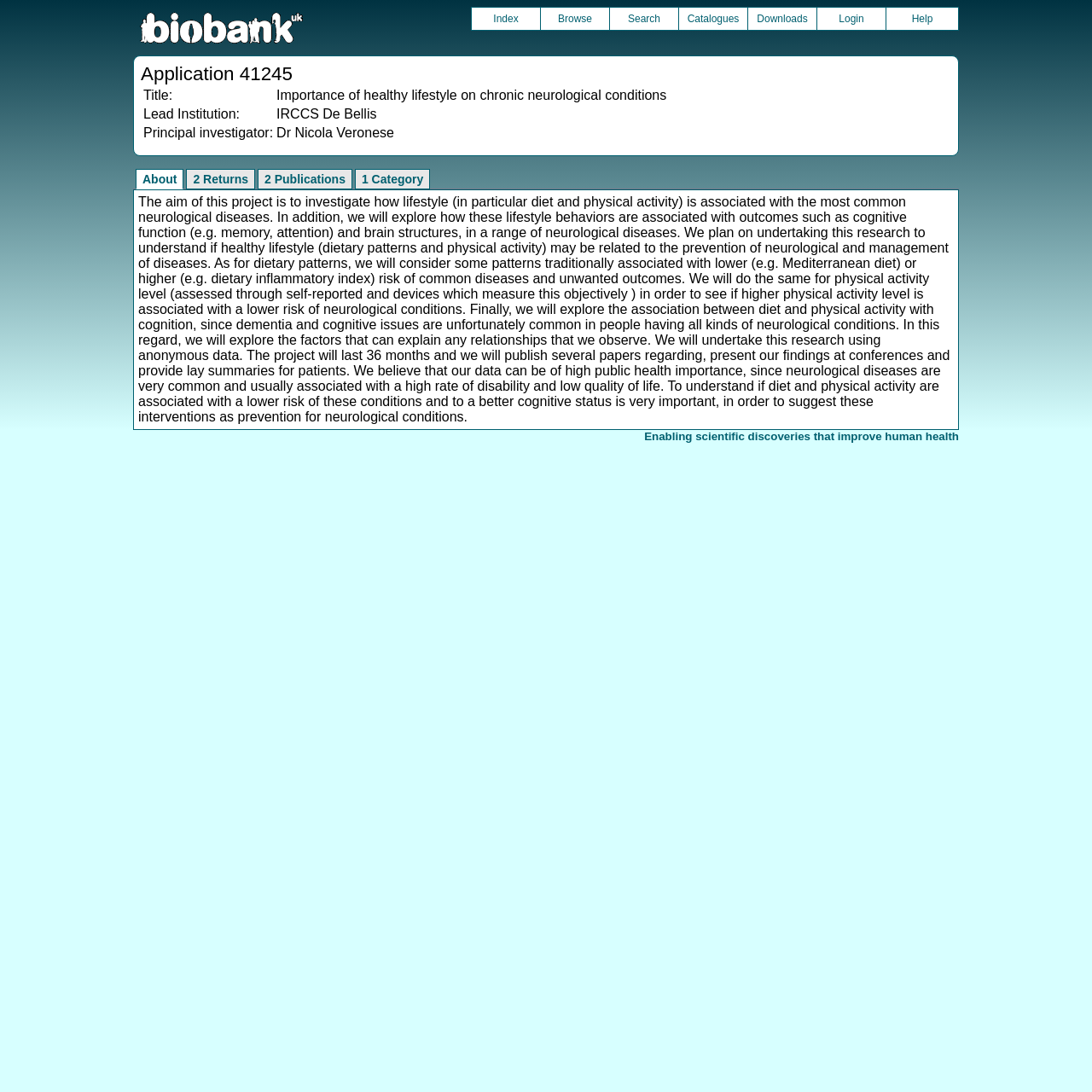Who is the principal investigator of the project?
Please ensure your answer is as detailed and informative as possible.

I found the principal investigator of the project by looking at the table with the ID 'Application info' and finding the gridcell with the text 'Principal investigator:' and its corresponding value, which is 'Dr Nicola Veronese'.